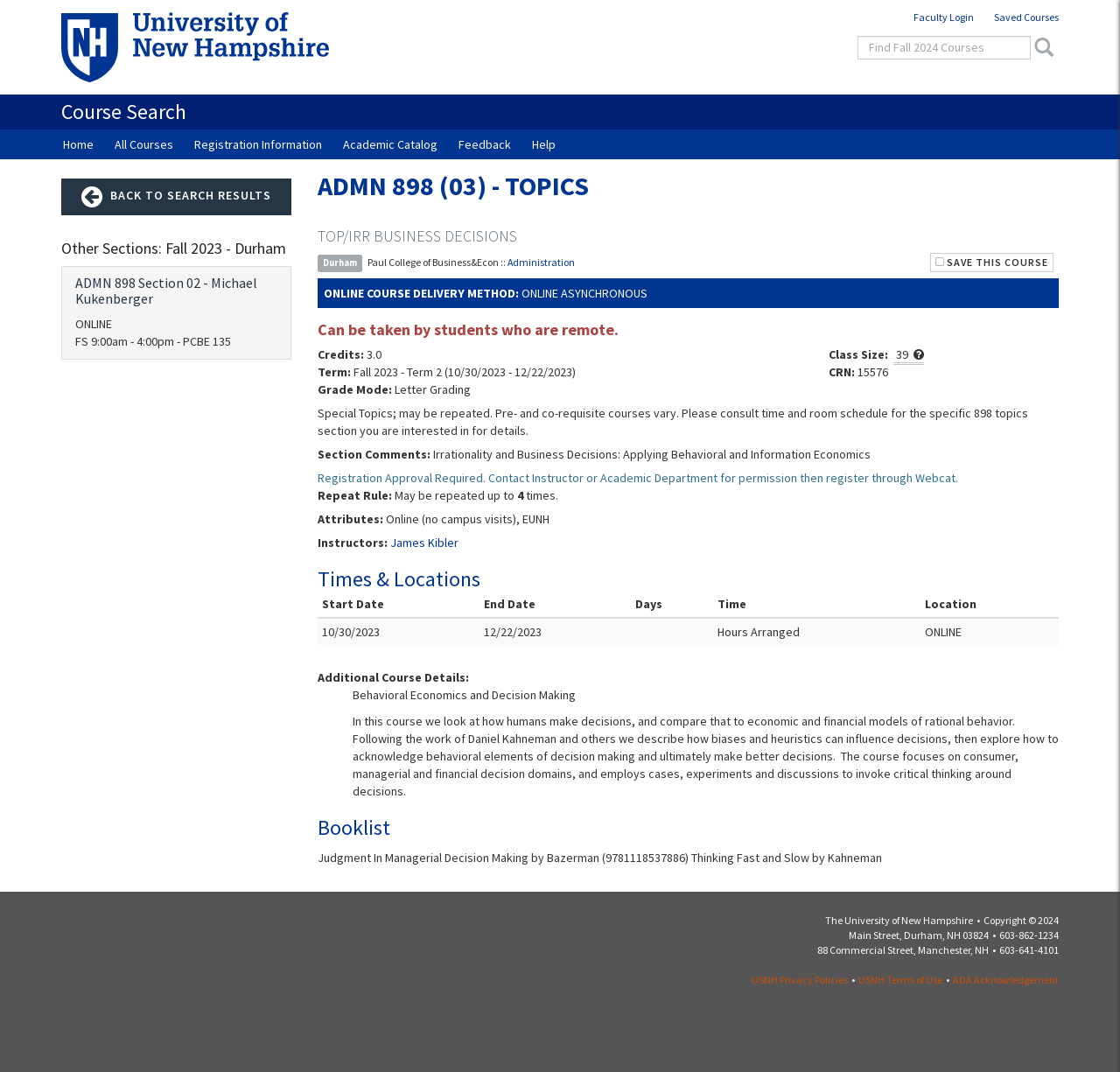Based on the provided description, "Feedback", find the bounding box of the corresponding UI element in the screenshot.

[0.4, 0.121, 0.466, 0.149]